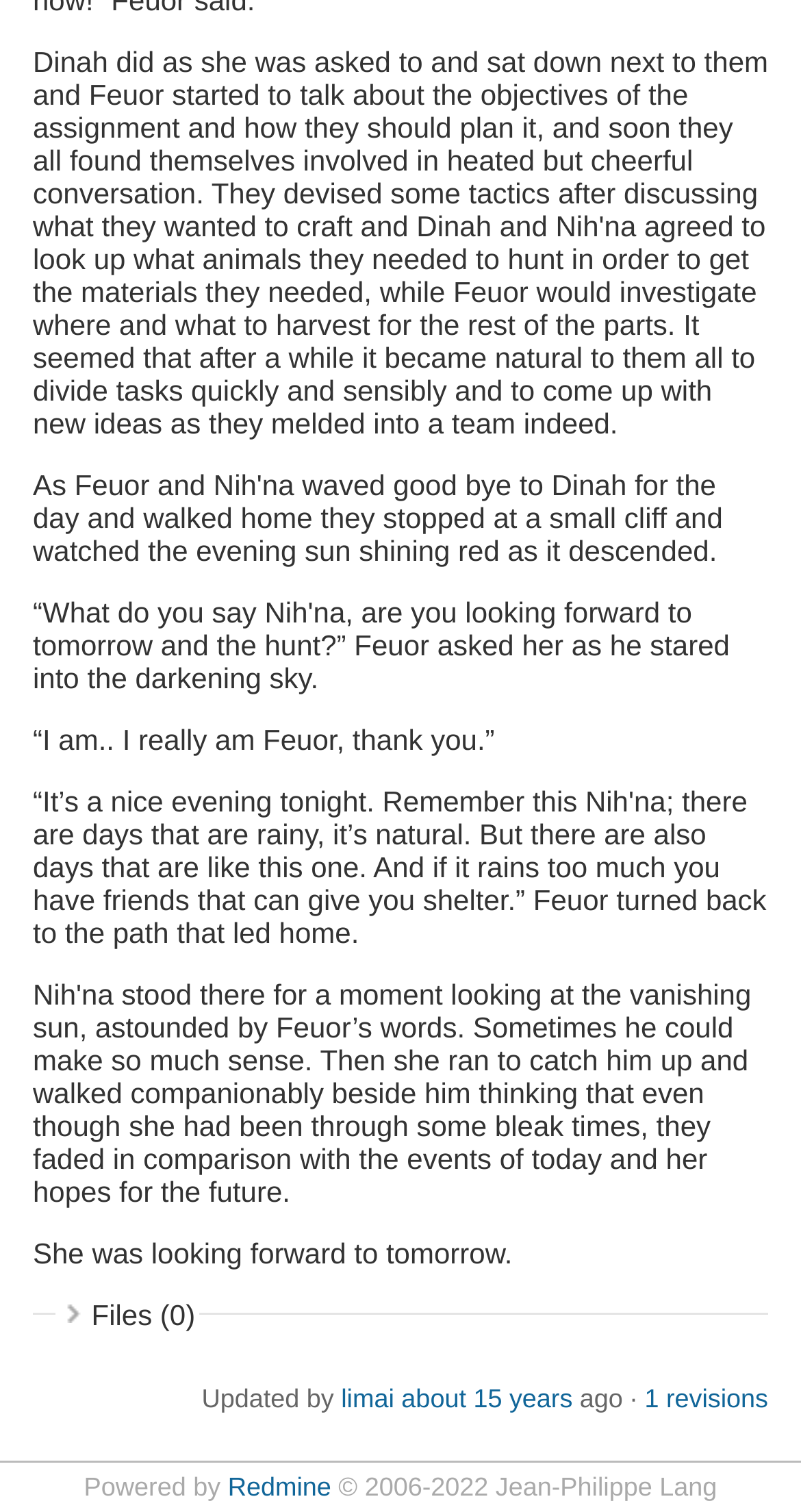Extract the bounding box coordinates for the described element: "about 15 years". The coordinates should be represented as four float numbers between 0 and 1: [left, top, right, bottom].

[0.501, 0.916, 0.715, 0.935]